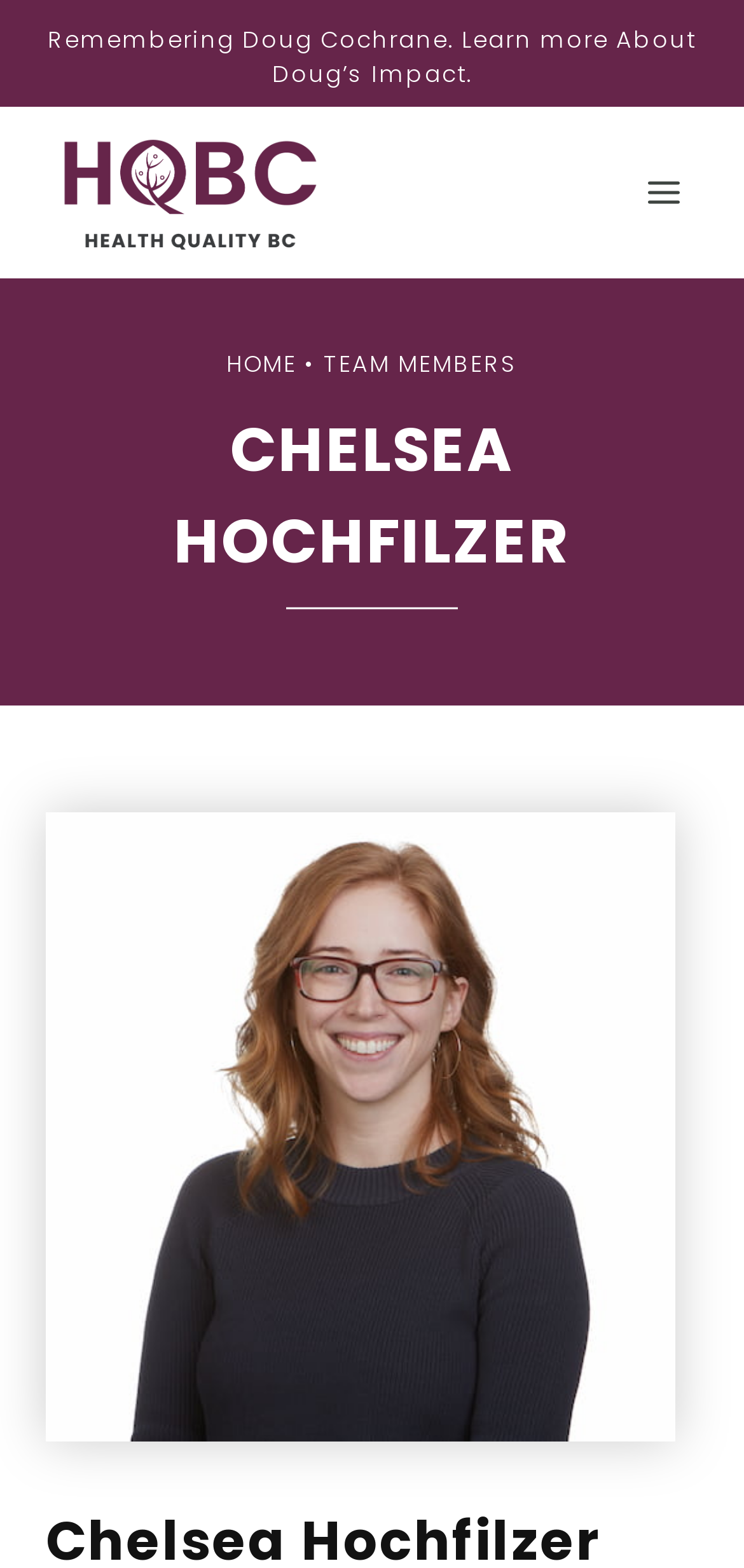Identify the bounding box for the UI element that is described as follows: "Scroll to top".

[0.873, 0.747, 0.923, 0.771]